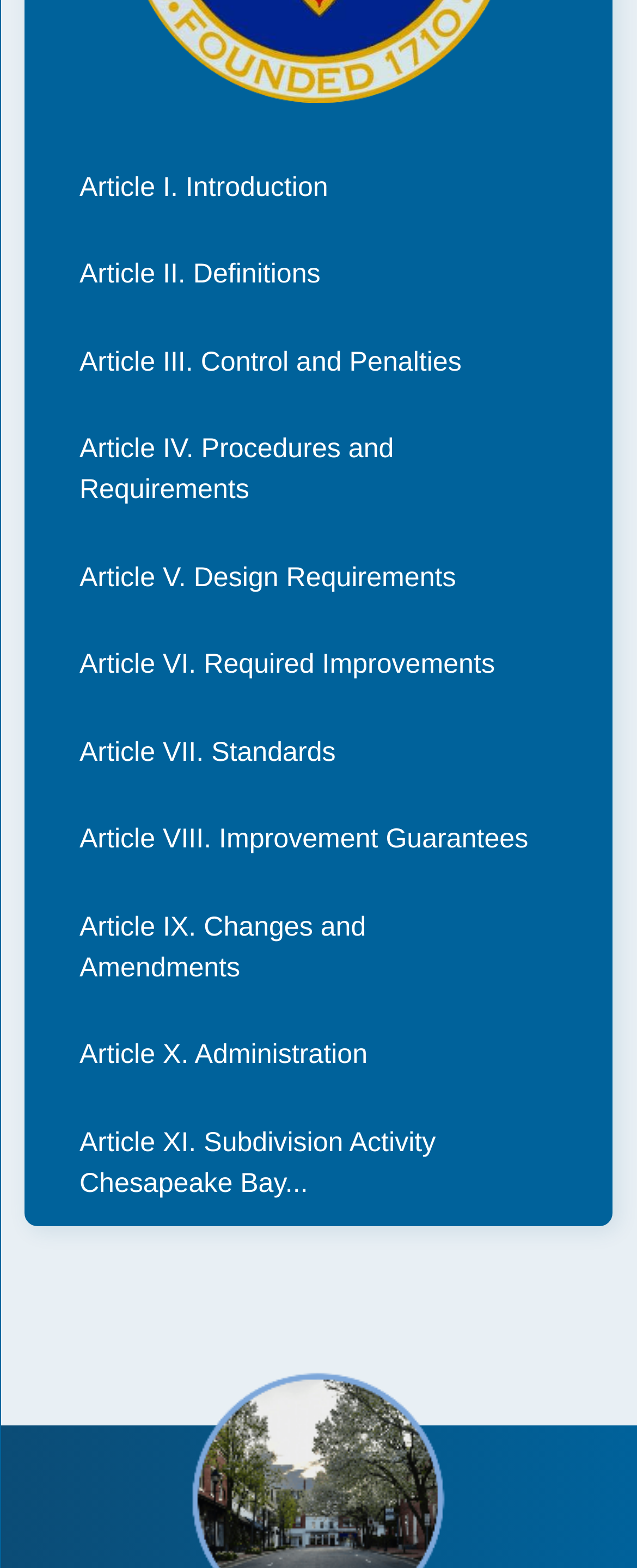Find the coordinates for the bounding box of the element with this description: "Article IV. Procedures and Requirements".

[0.039, 0.258, 0.961, 0.34]